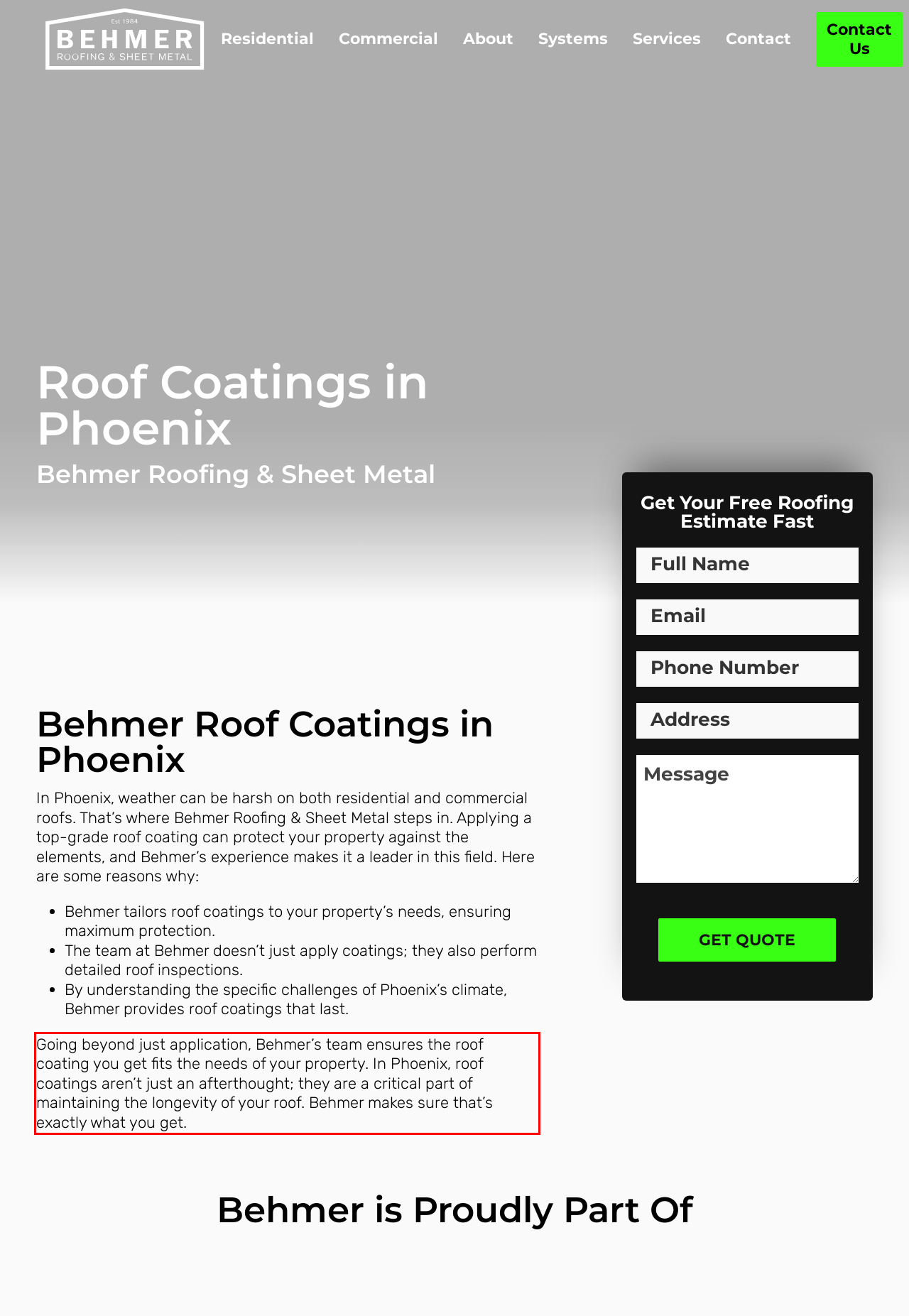Extract and provide the text found inside the red rectangle in the screenshot of the webpage.

Going beyond just application, Behmer’s team ensures the roof coating you get fits the needs of your property. In Phoenix, roof coatings aren’t just an afterthought; they are a critical part of maintaining the longevity of your roof. Behmer makes sure that’s exactly what you get.